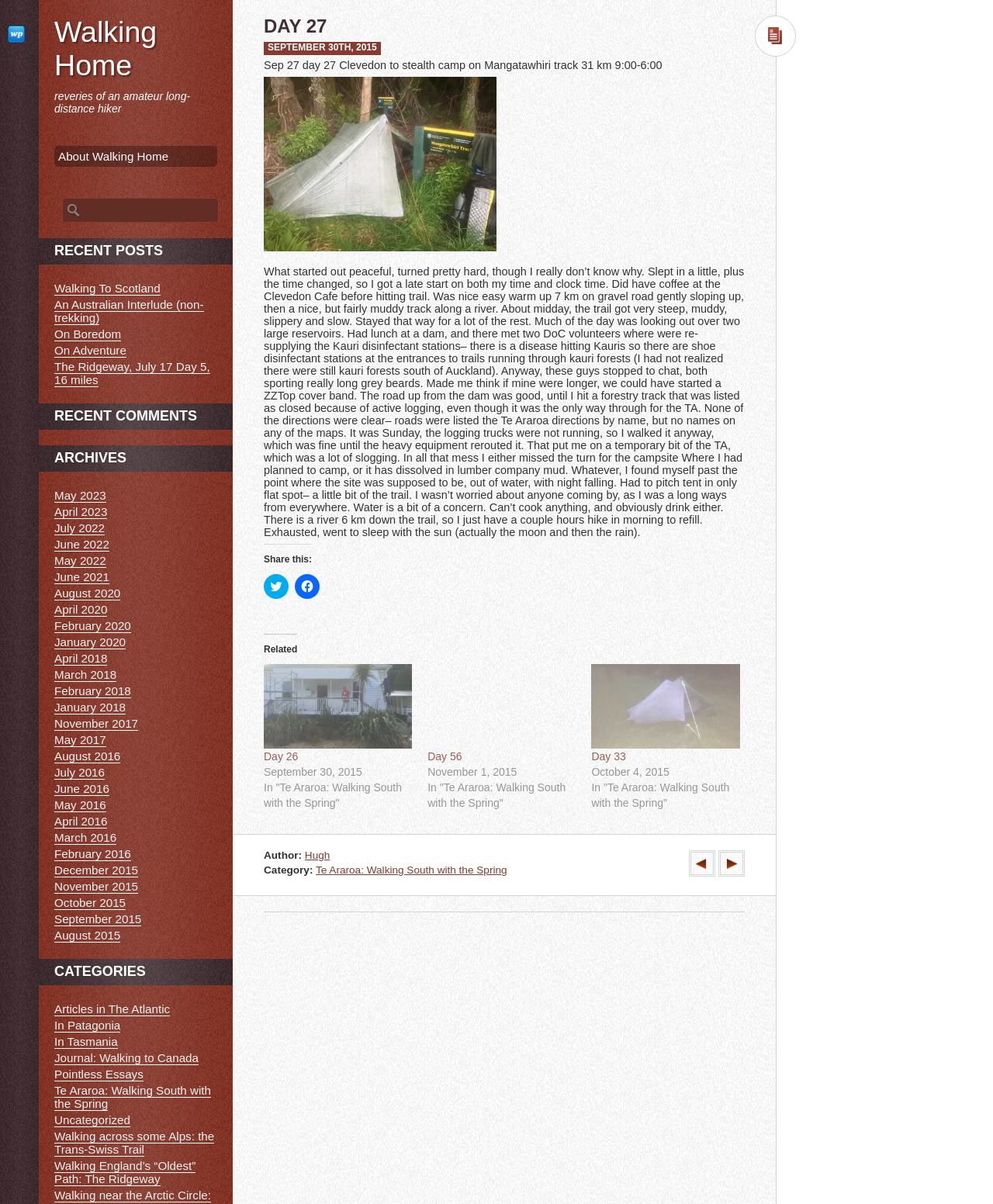Provide your answer in one word or a succinct phrase for the question: 
What is the name of the blog?

Walking Home